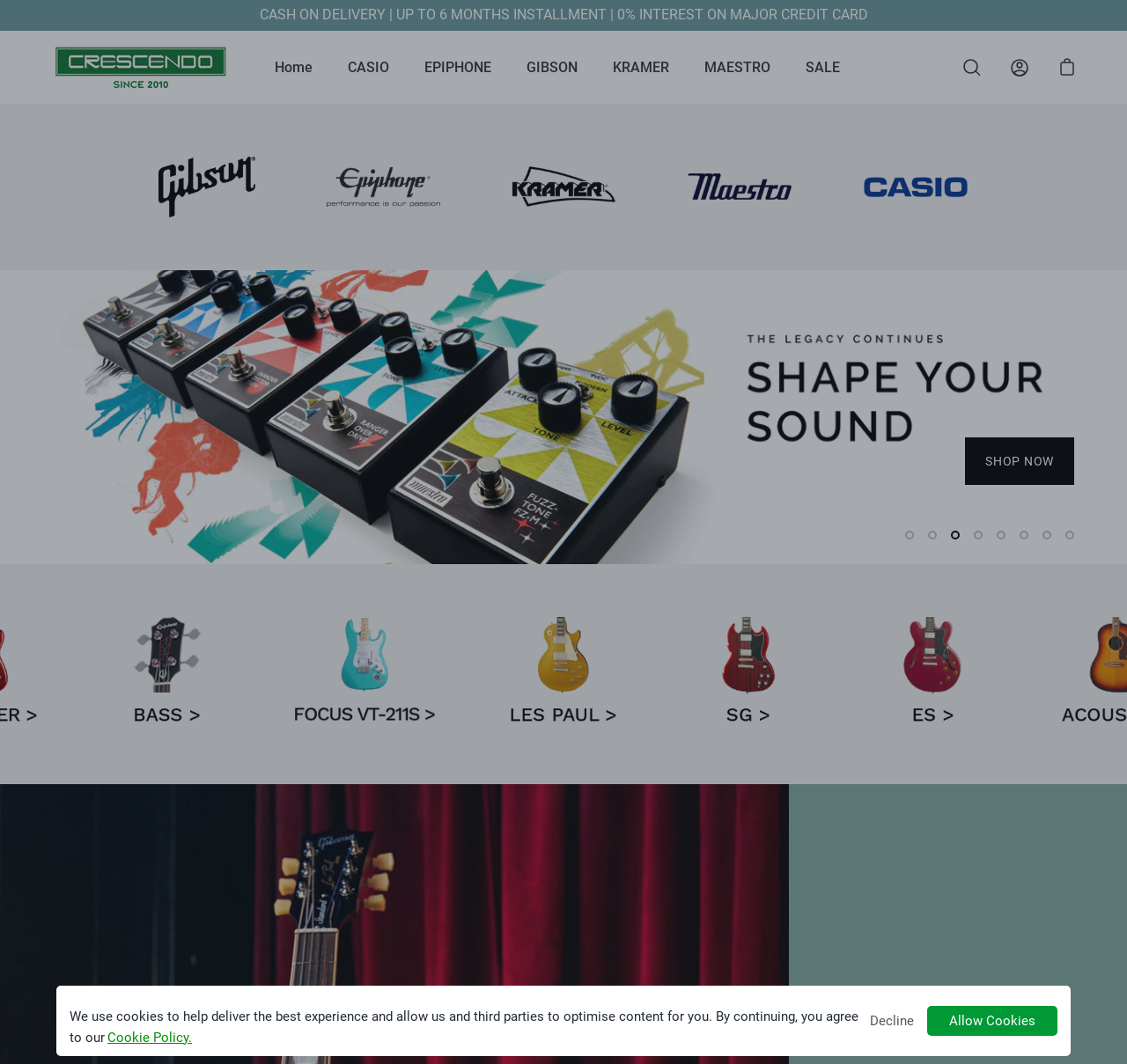Locate the bounding box coordinates of the area that needs to be clicked to fulfill the following instruction: "Click on the EPIPHONE link". The coordinates should be in the format of four float numbers between 0 and 1, namely [left, top, right, bottom].

[0.376, 0.053, 0.436, 0.073]